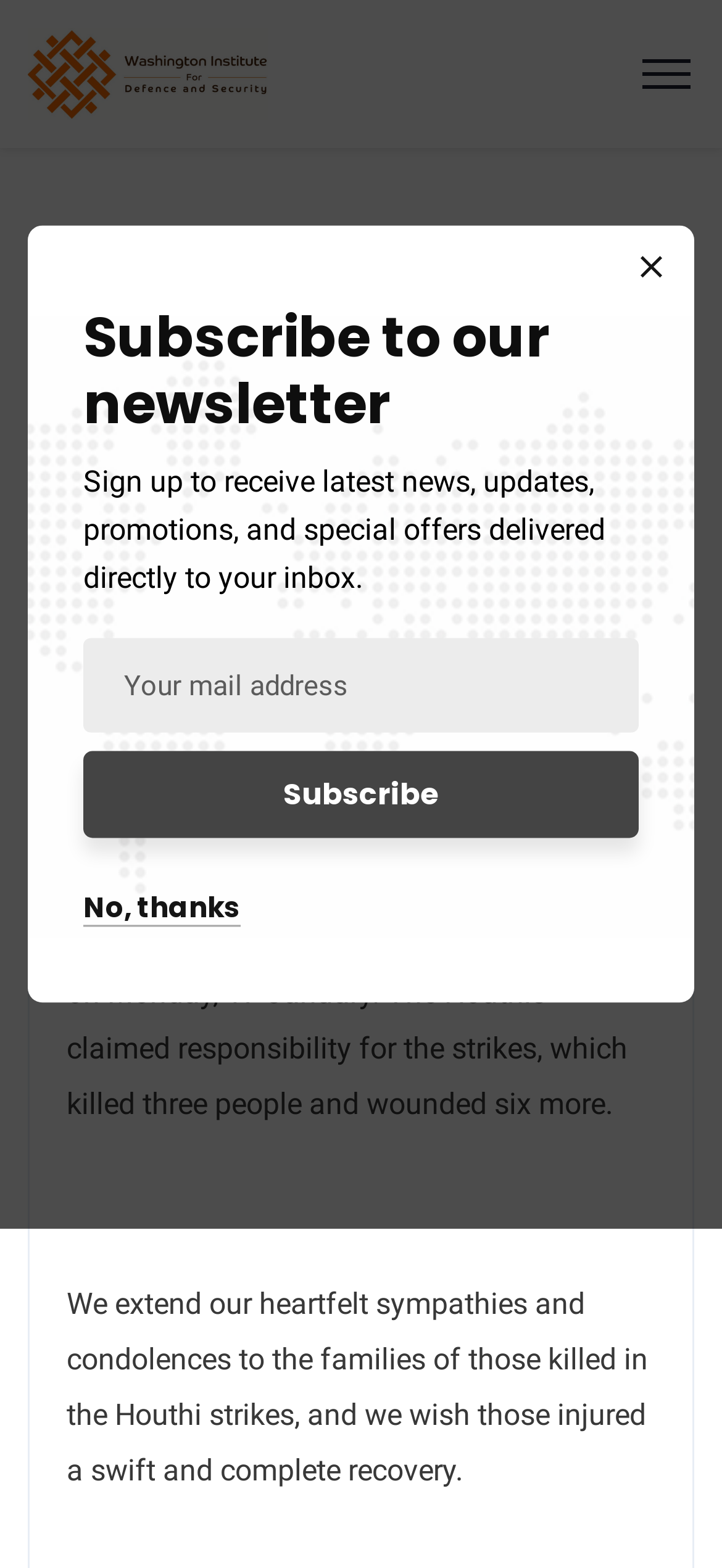Answer the question with a brief word or phrase:
How many links are in the top navigation menu?

4